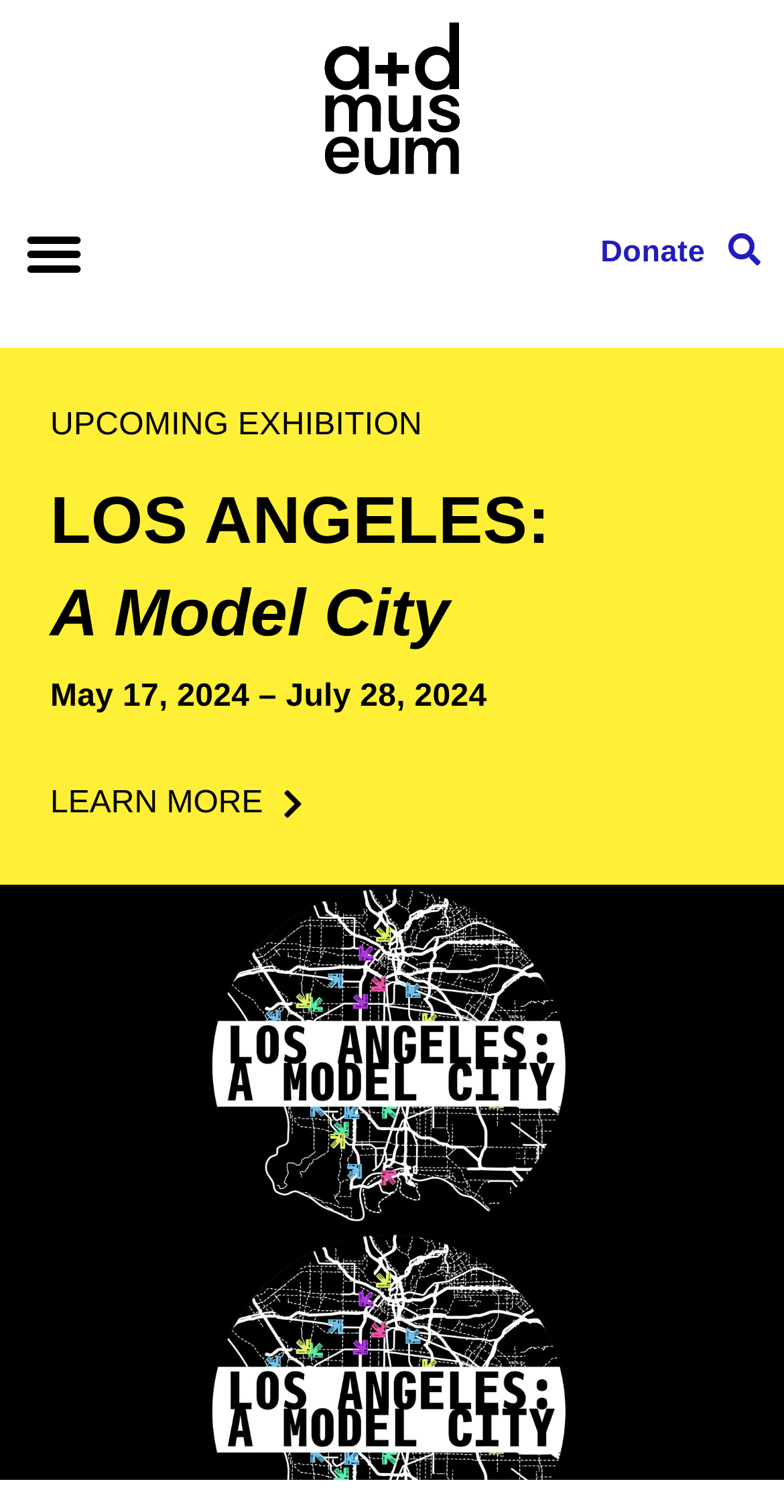Provide the bounding box coordinates, formatted as (top-left x, top-left y, bottom-right x, bottom-right y), with all values being floating point numbers between 0 and 1. Identify the bounding box of the UI element that matches the description: A Model City​

[0.064, 0.38, 0.573, 0.43]